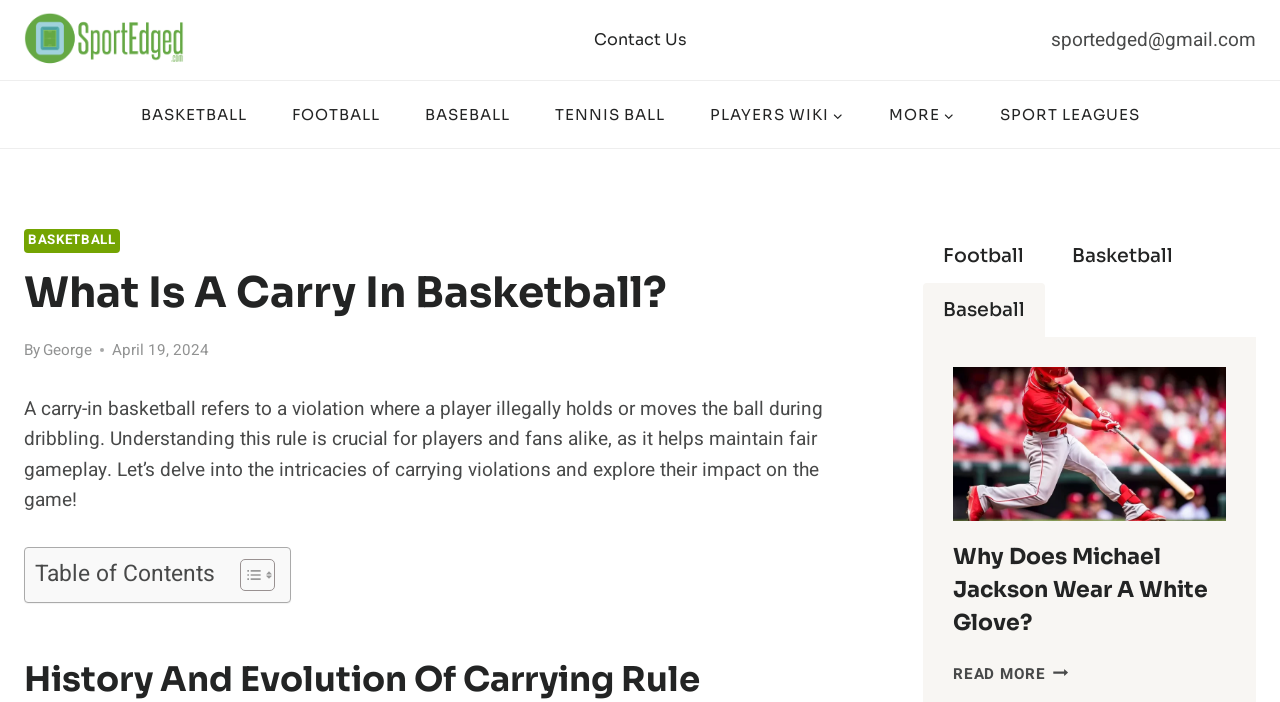What is the email address provided on the webpage?
Examine the webpage screenshot and provide an in-depth answer to the question.

I looked for the email address on the webpage and found it in the static text element, which is 'sportedged@gmail.com'.